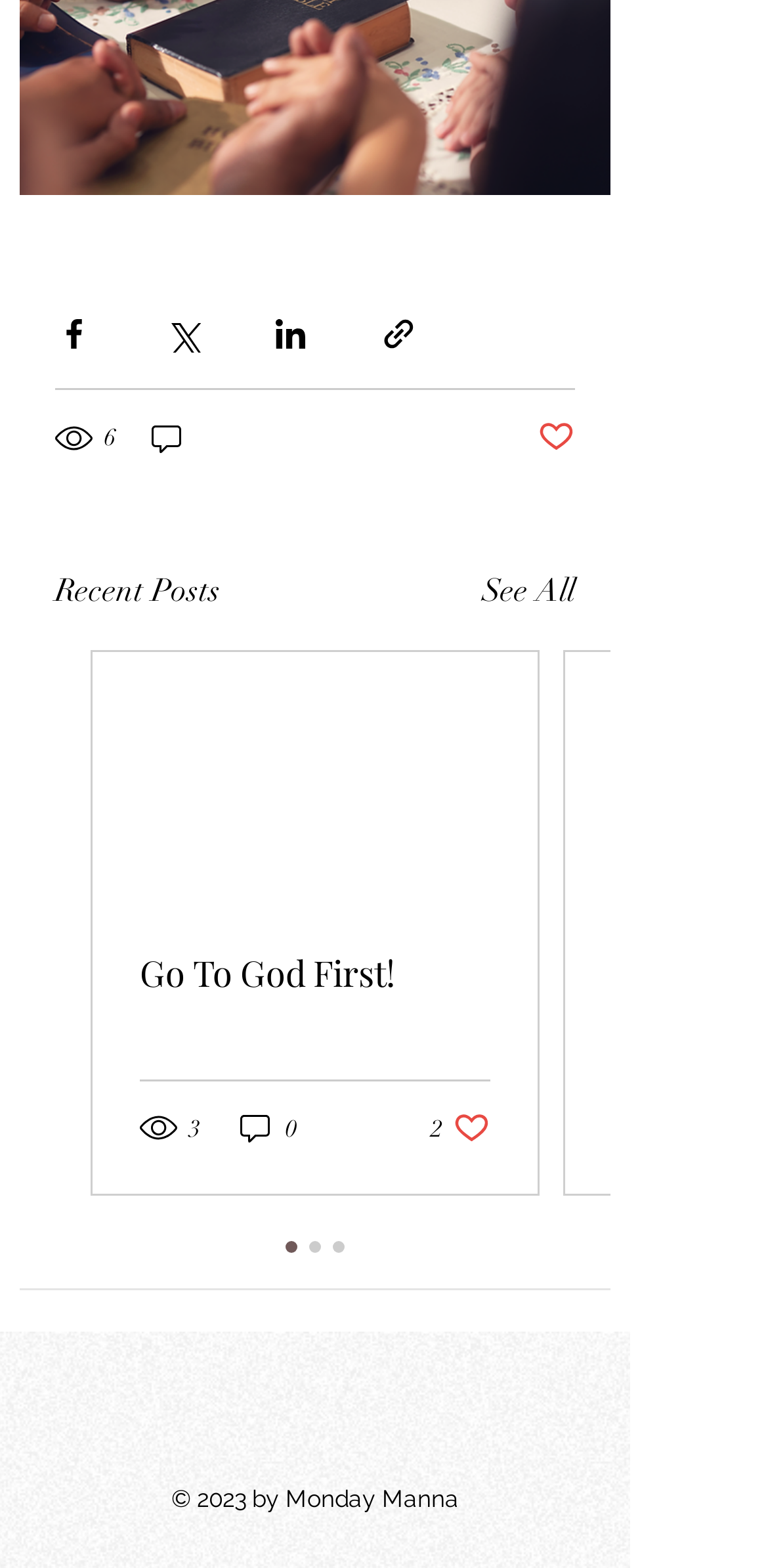Using the provided description: "See All", find the bounding box coordinates of the corresponding UI element. The output should be four float numbers between 0 and 1, in the format [left, top, right, bottom].

[0.628, 0.361, 0.749, 0.392]